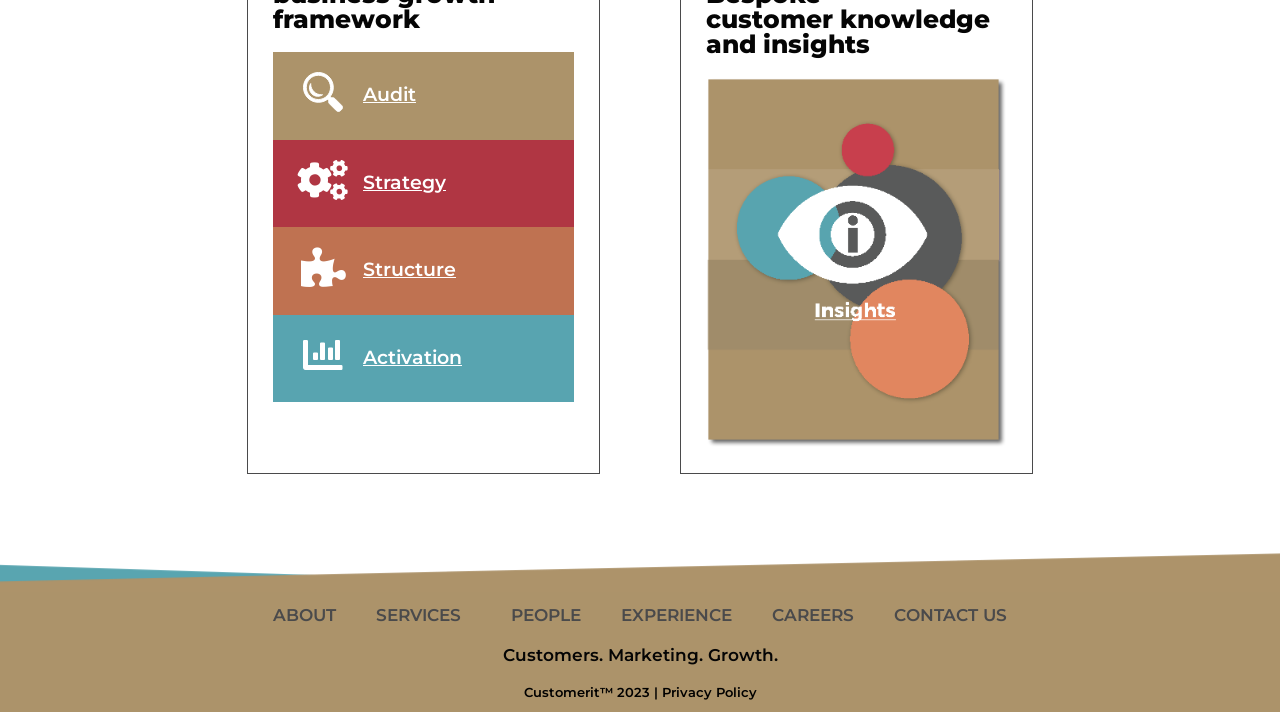What is the first link on the top left?
Provide a concise answer using a single word or phrase based on the image.

Audit